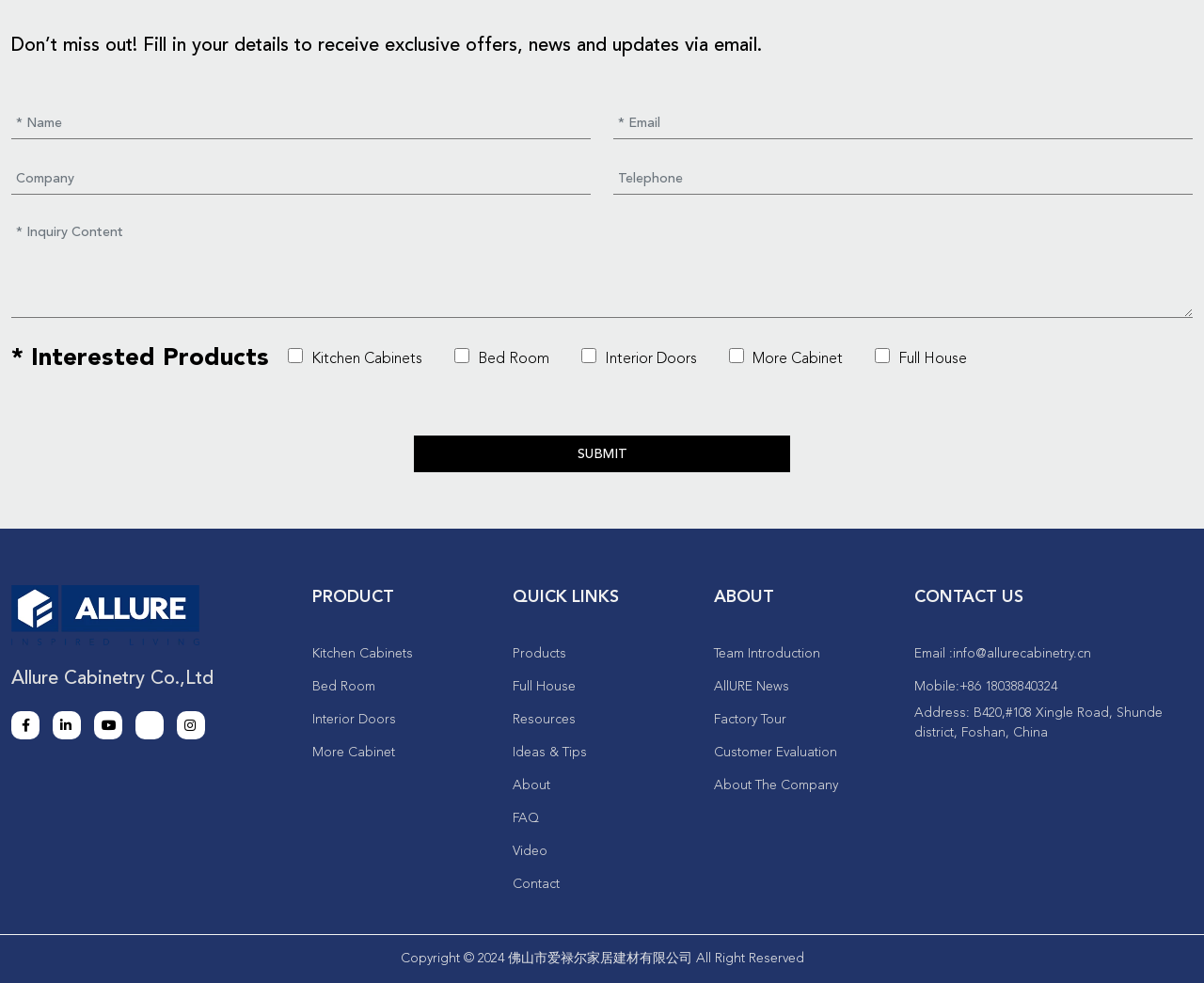Please identify the bounding box coordinates of the element that needs to be clicked to perform the following instruction: "Contact via email".

[0.791, 0.658, 0.906, 0.672]